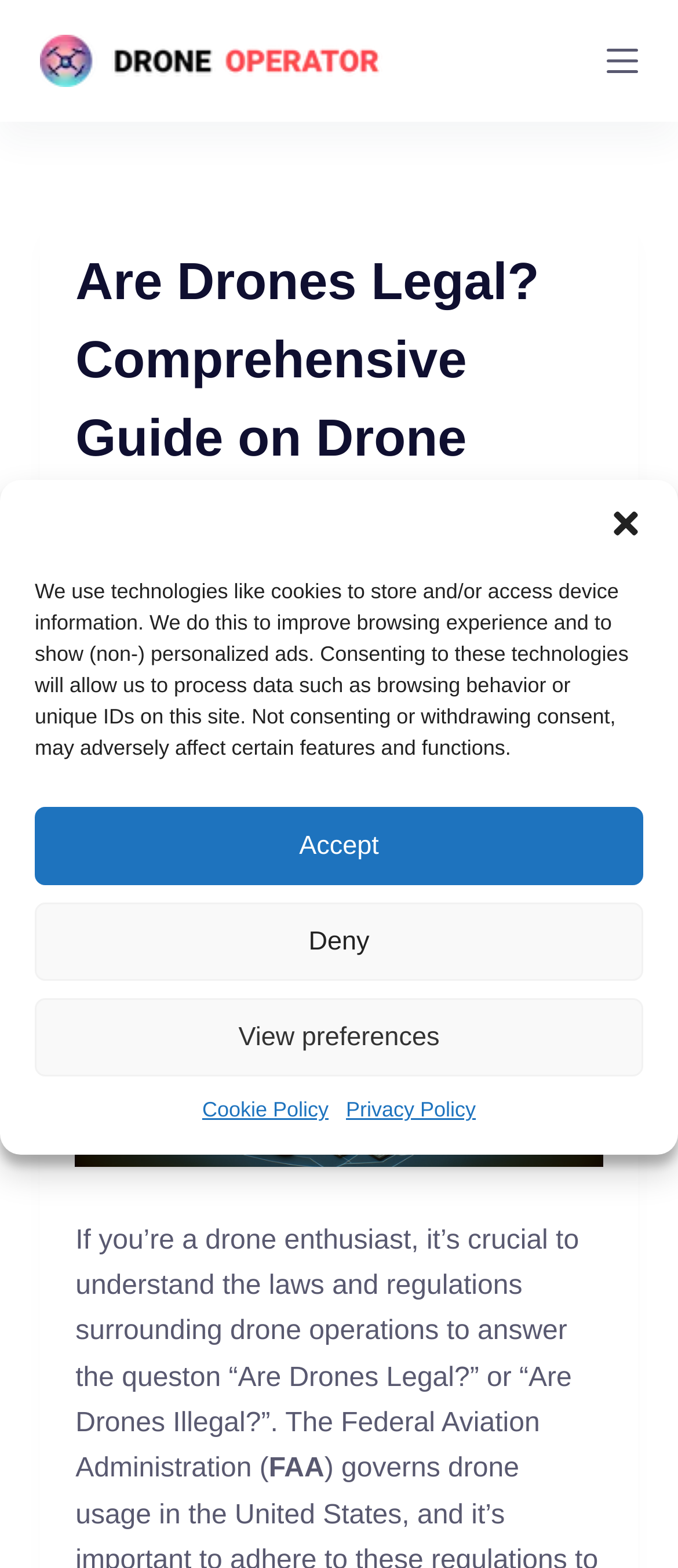Who is the author of this article?
Please give a well-detailed answer to the question.

The author's name is mentioned in the header section of the webpage, along with a link to their profile and a timestamp of December 20, 2023.